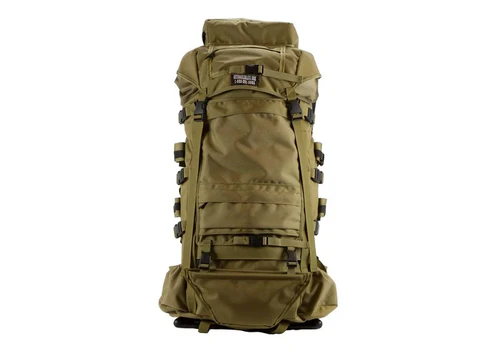Does the pack have a tripod mounting system?
From the screenshot, provide a brief answer in one word or phrase.

Yes